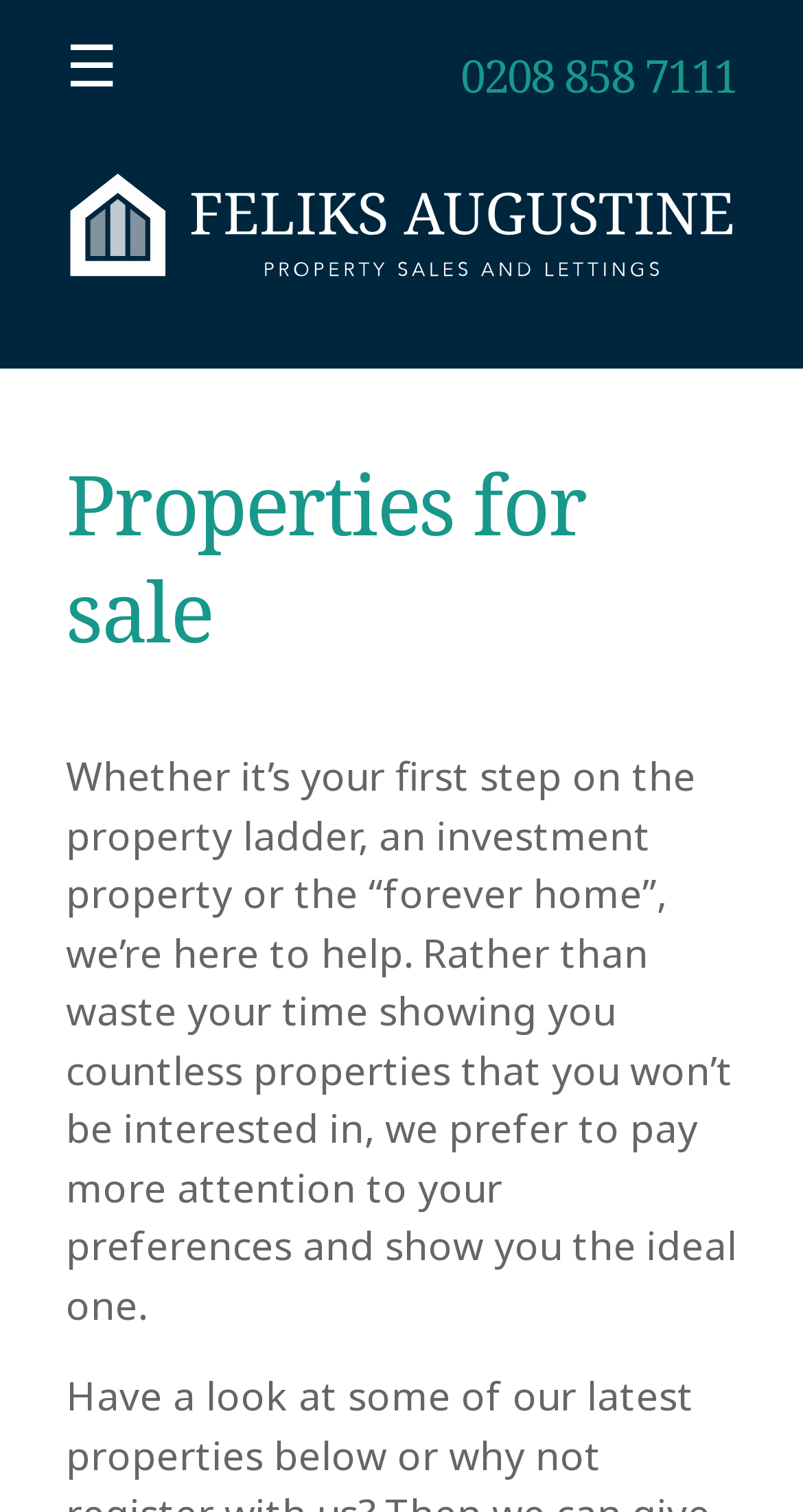What is the purpose of the webpage?
Refer to the screenshot and respond with a concise word or phrase.

To help with property buying